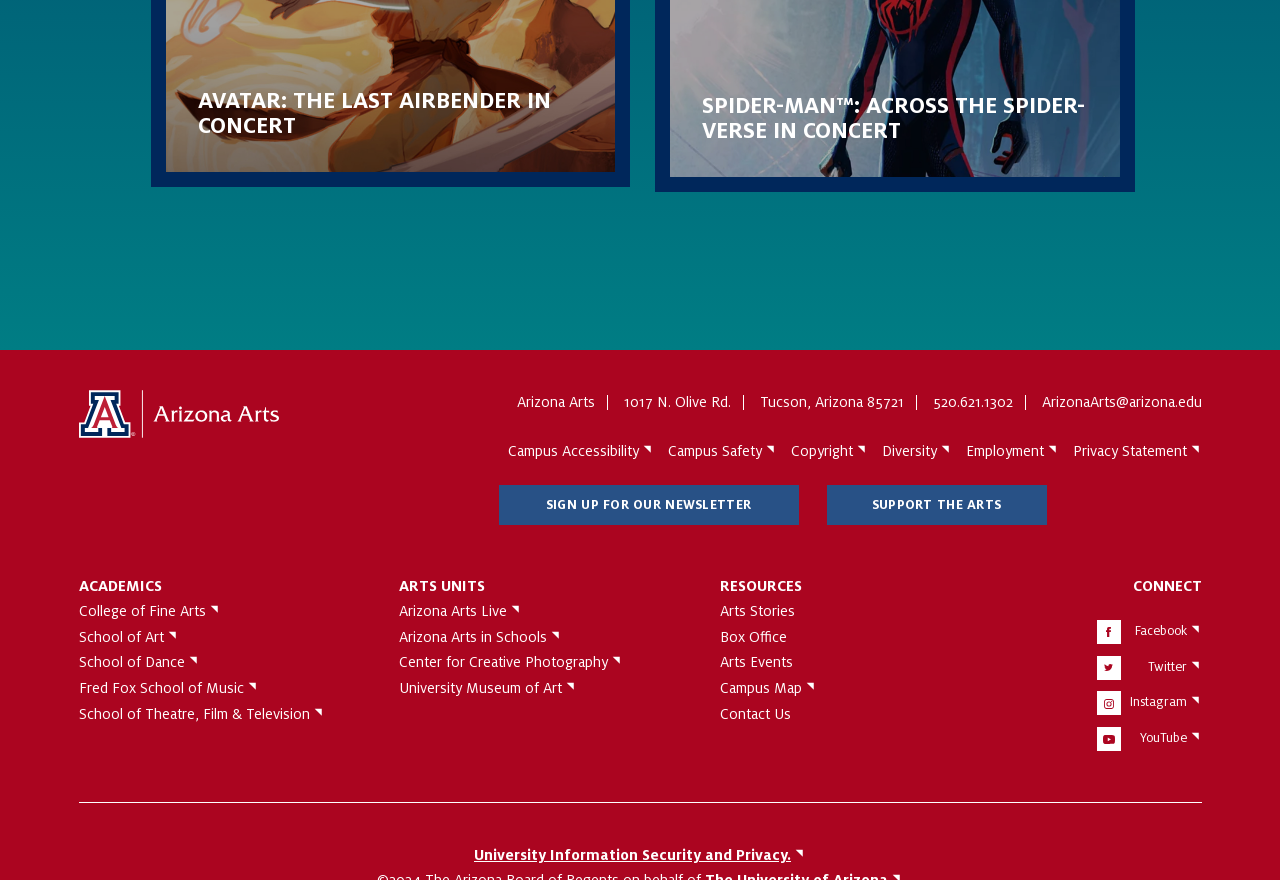Please determine the bounding box coordinates of the section I need to click to accomplish this instruction: "Visit the Facebook page".

[0.857, 0.704, 0.939, 0.733]